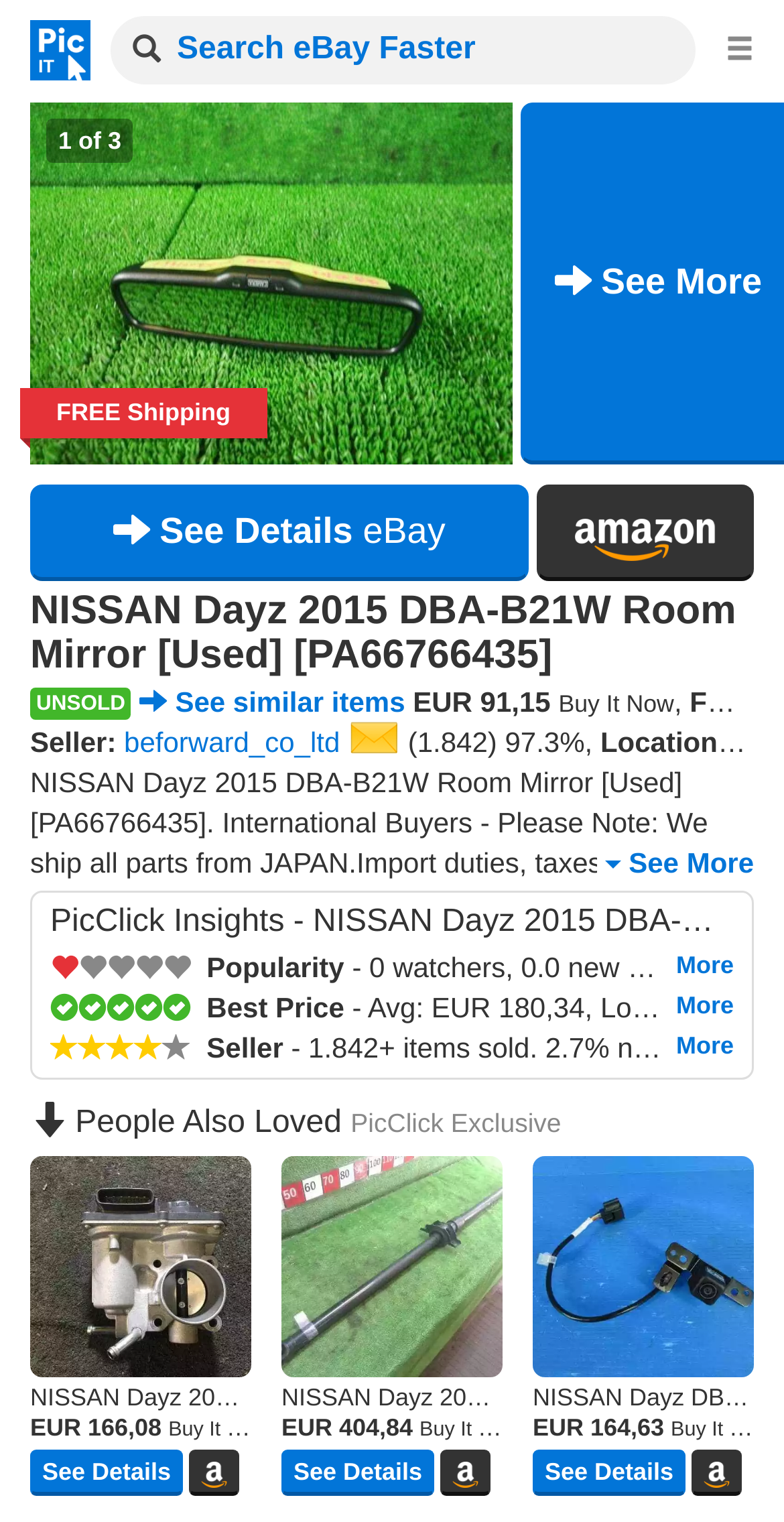Identify the bounding box coordinates of the HTML element based on this description: "name="q" placeholder="Search eBay Faster"".

[0.141, 0.011, 0.887, 0.055]